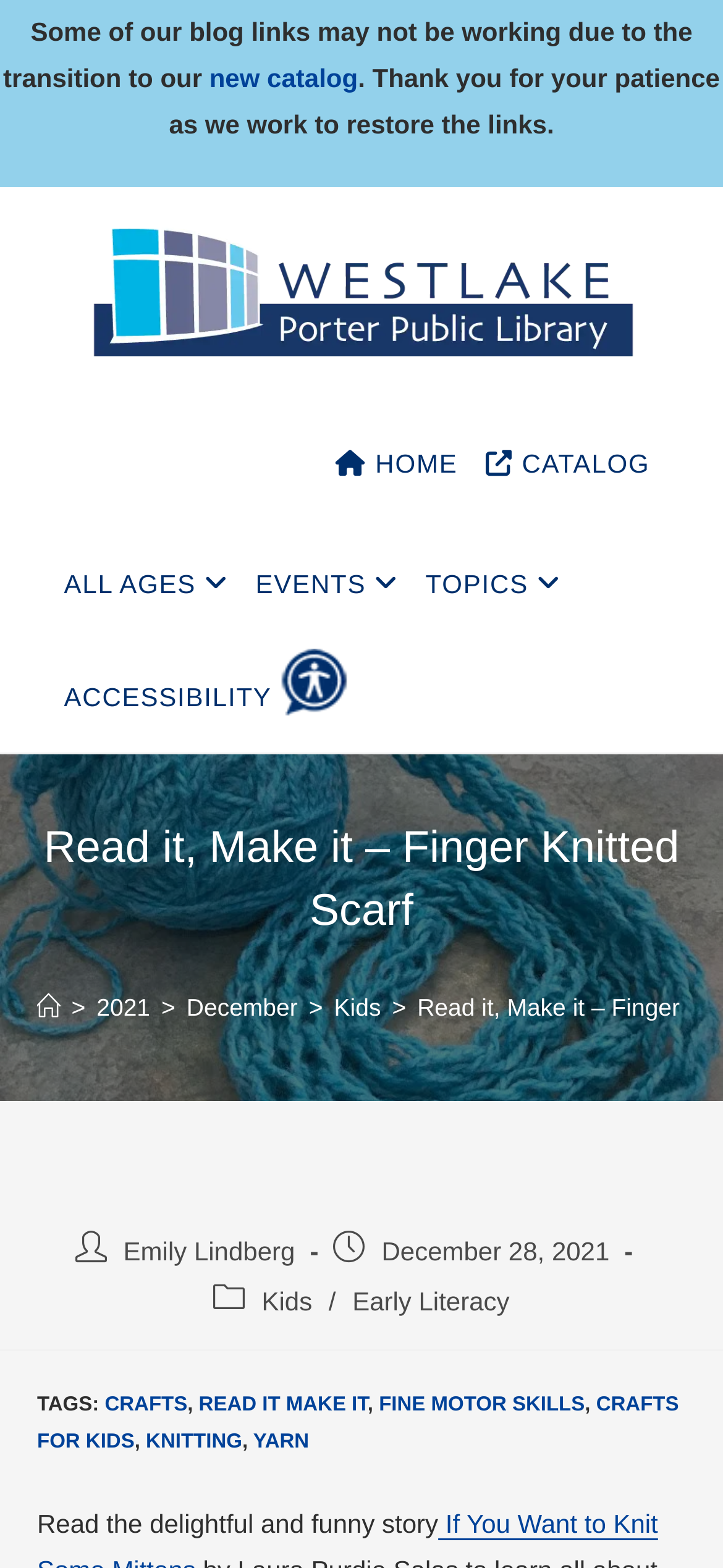Who is the author of the article?
Using the image, provide a detailed and thorough answer to the question.

I found the answer by looking at the link with the text 'Emily Lindberg' which is located below the article's heading.